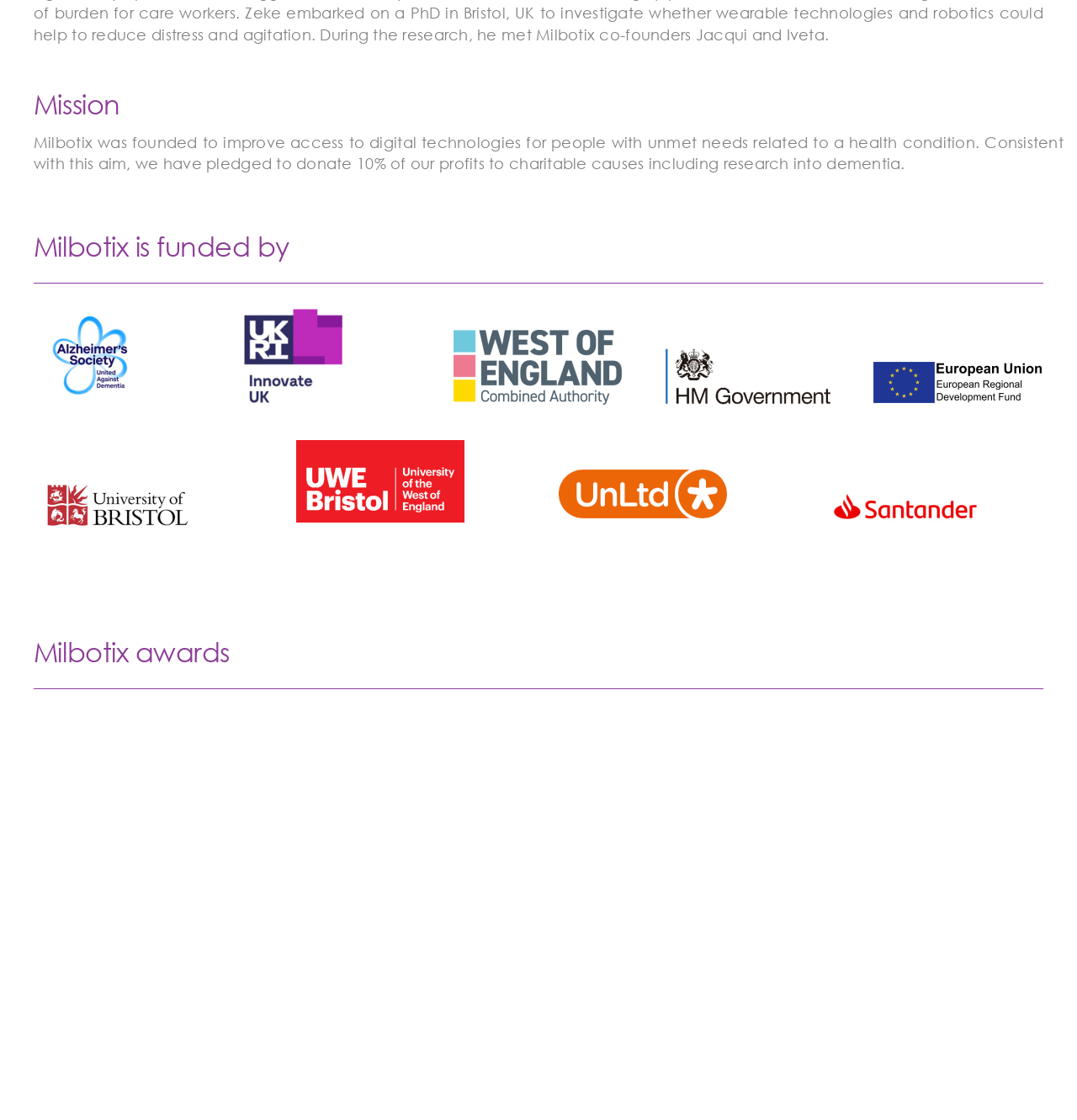Give a concise answer of one word or phrase to the question: 
How many links are there in the 'Milbotix awards' section?

7